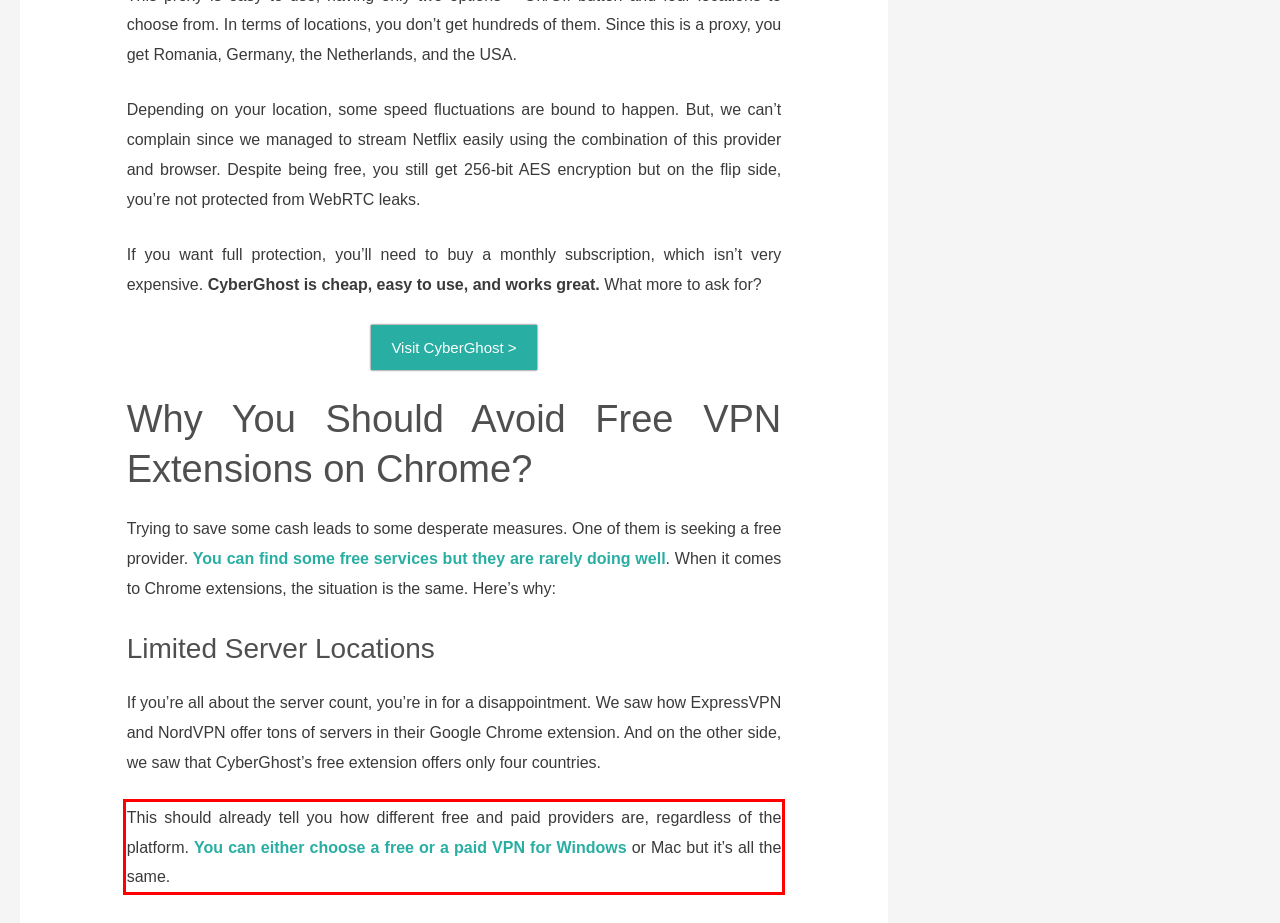From the screenshot of the webpage, locate the red bounding box and extract the text contained within that area.

This should already tell you how different free and paid providers are, regardless of the platform. You can either choose a free or a paid VPN for Windows or Mac but it’s all the same.